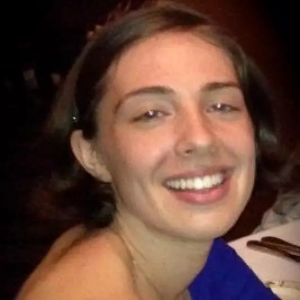Provide a single word or phrase to answer the given question: 
What is the occasion hinted at by the background?

Social or celebratory setting